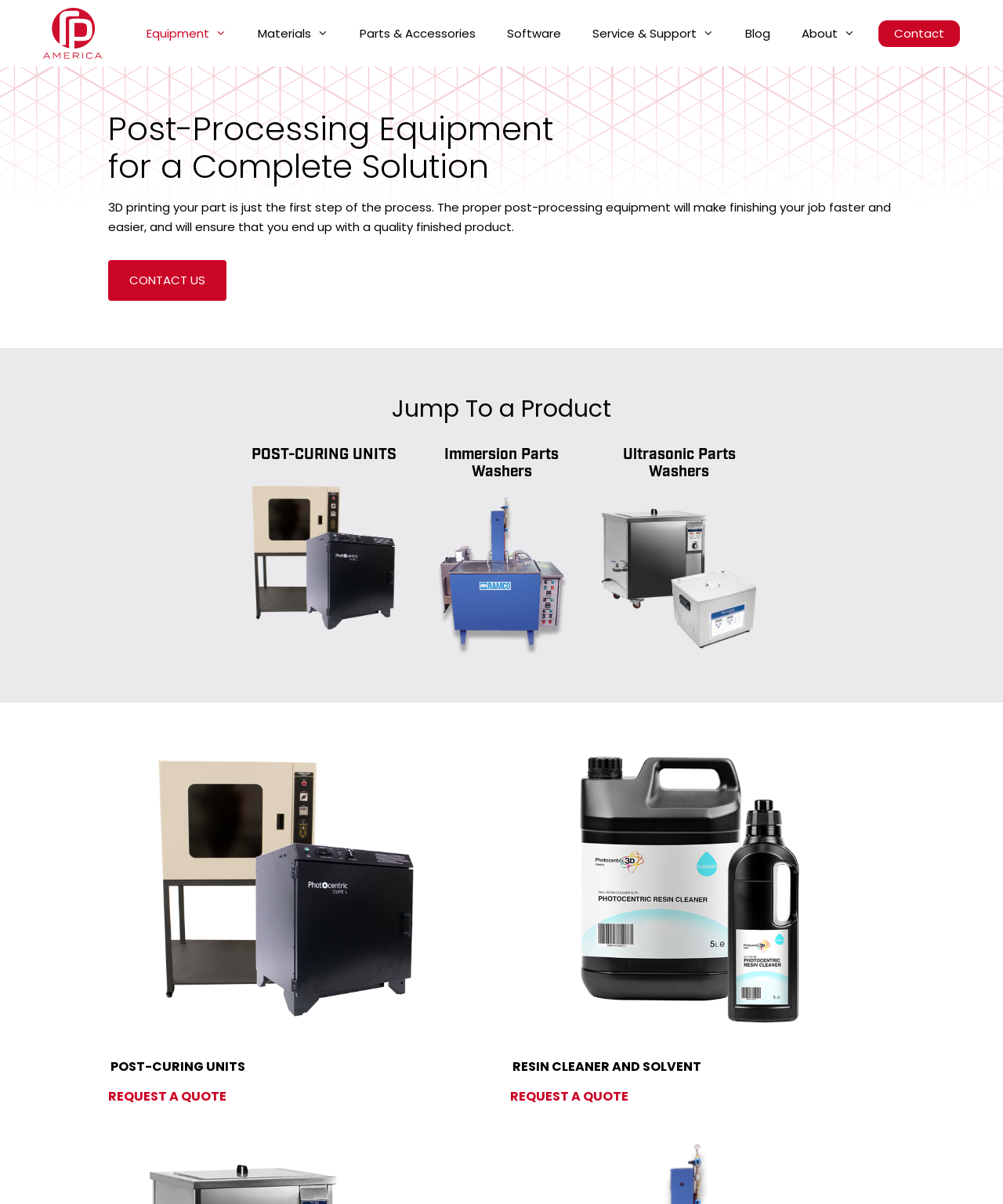Provide an in-depth caption for the elements present on the webpage.

The webpage is about post-processing 3D printing equipment, offering a variety of products for a complete solution. At the top, there is a navigation bar with links to different sections of the website, including "Equipment", "Materials", "Parts & Accessories", "Software", "Service & Support", "Blog", "About", and "Contact". 

Below the navigation bar, there is a heading that reads "Post-Processing Equipment for a Complete Solution". This is followed by a paragraph of text that explains the importance of post-processing equipment in 3D printing, stating that it can make finishing a job faster and easier, and ensure a quality finished product. 

There is a "CONTACT US" link below the paragraph, and then a heading that reads "Jump To a Product". This is followed by a section that lists different product categories, including "POST-CURING UNITS", "Immersion Parts Washers", and "Ultrasonic Parts Washers". Each category has a heading, a link to the product page, and an image. 

Further down the page, there are two images, one on the left and one on the right, with headings and links to "POST-CURING UNITS" and "RESIN CLEANER AND SOLVENT" respectively. Each section has a "REQUEST A QUOTE" link below it.